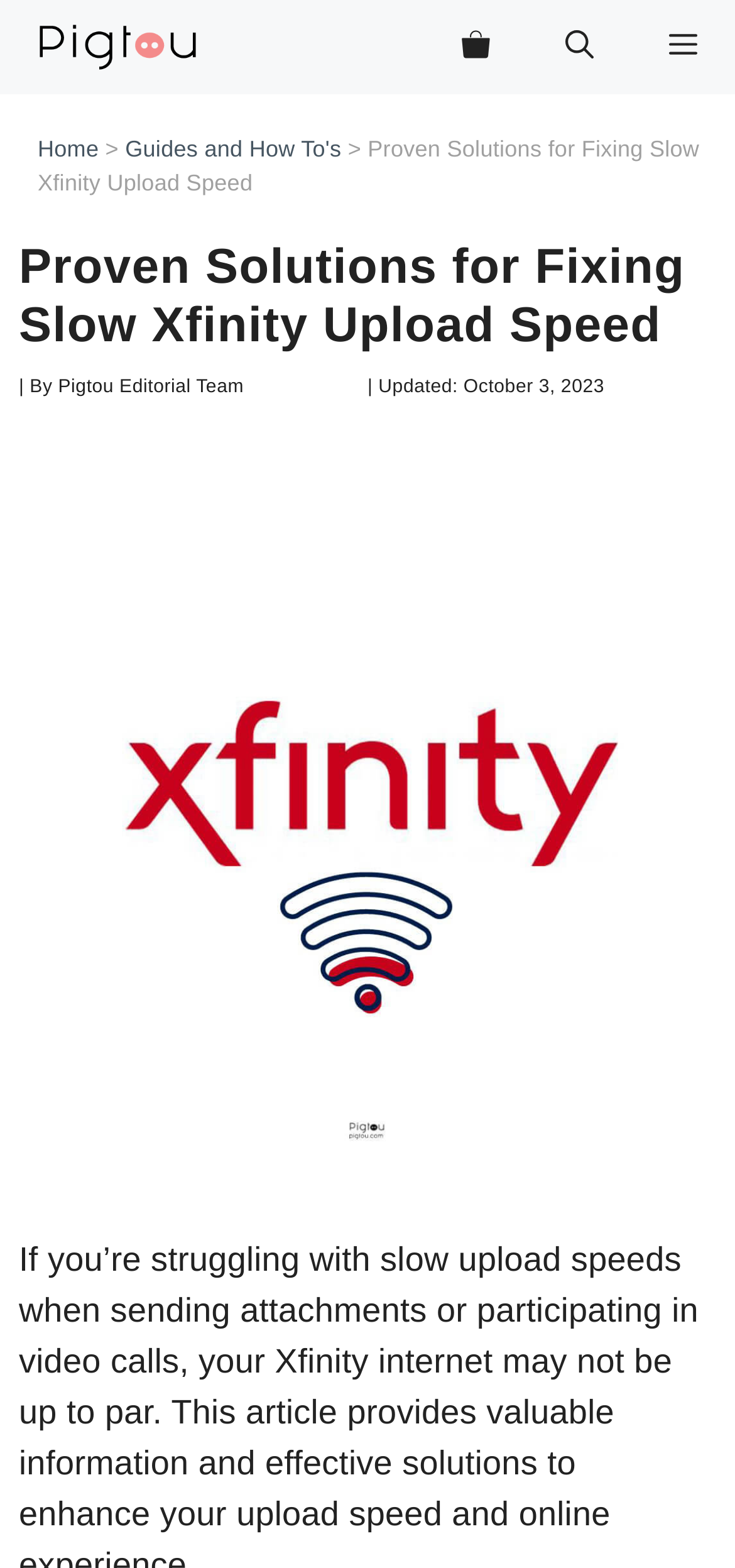What is the topic of the article?
Based on the image, answer the question with as much detail as possible.

I inferred the topic of the article by reading the heading 'Proven Solutions for Fixing Slow Xfinity Upload Speed' which clearly indicates that the article is about solving issues with Xfinity upload speed.